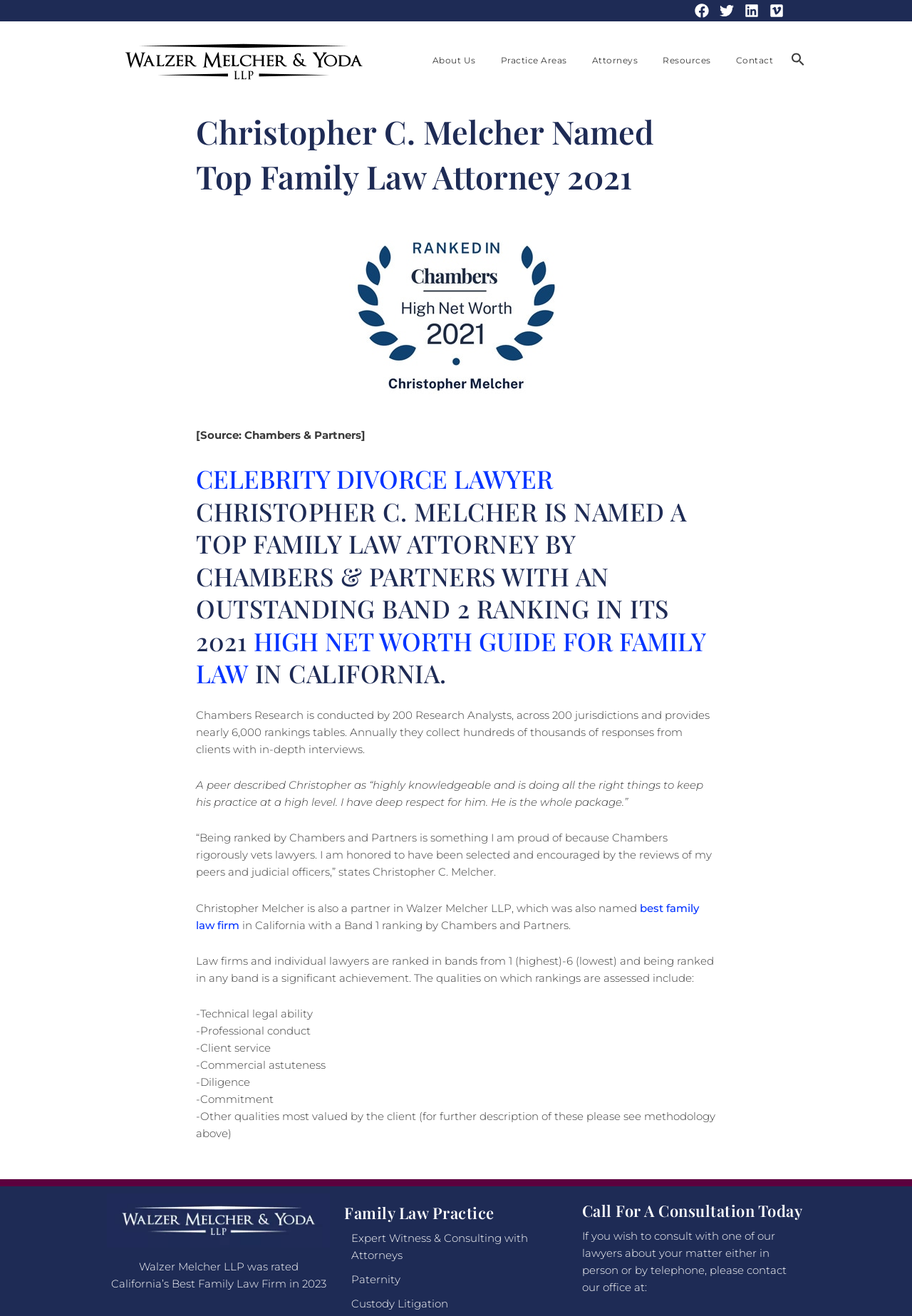Using the given description, provide the bounding box coordinates formatted as (top-left x, top-left y, bottom-right x, bottom-right y), with all values being floating point numbers between 0 and 1. Description: Celebrity divorce lawyer

[0.215, 0.351, 0.606, 0.376]